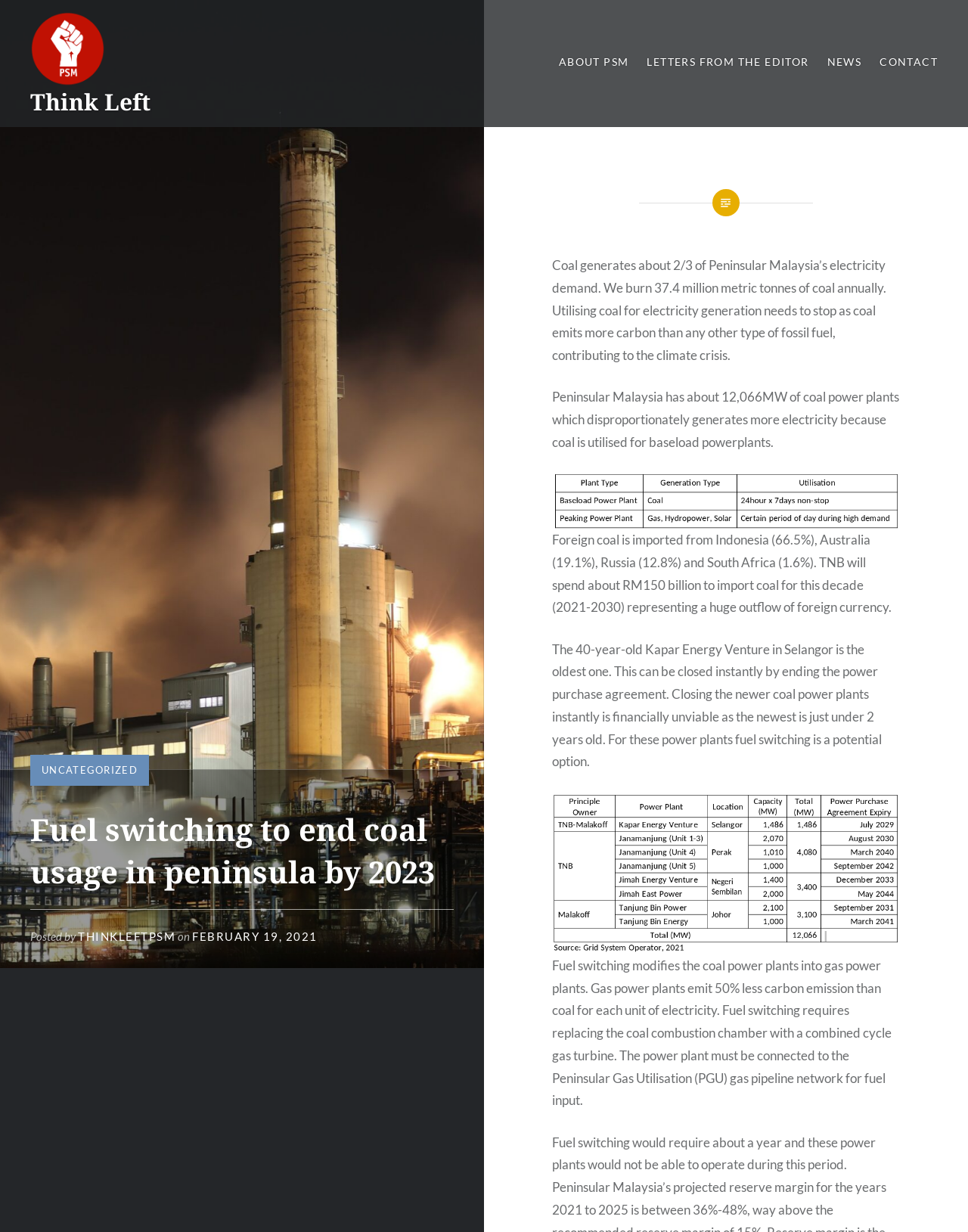How much will TNB spend to import coal for this decade?
Based on the visual content, answer with a single word or a brief phrase.

RM150 billion